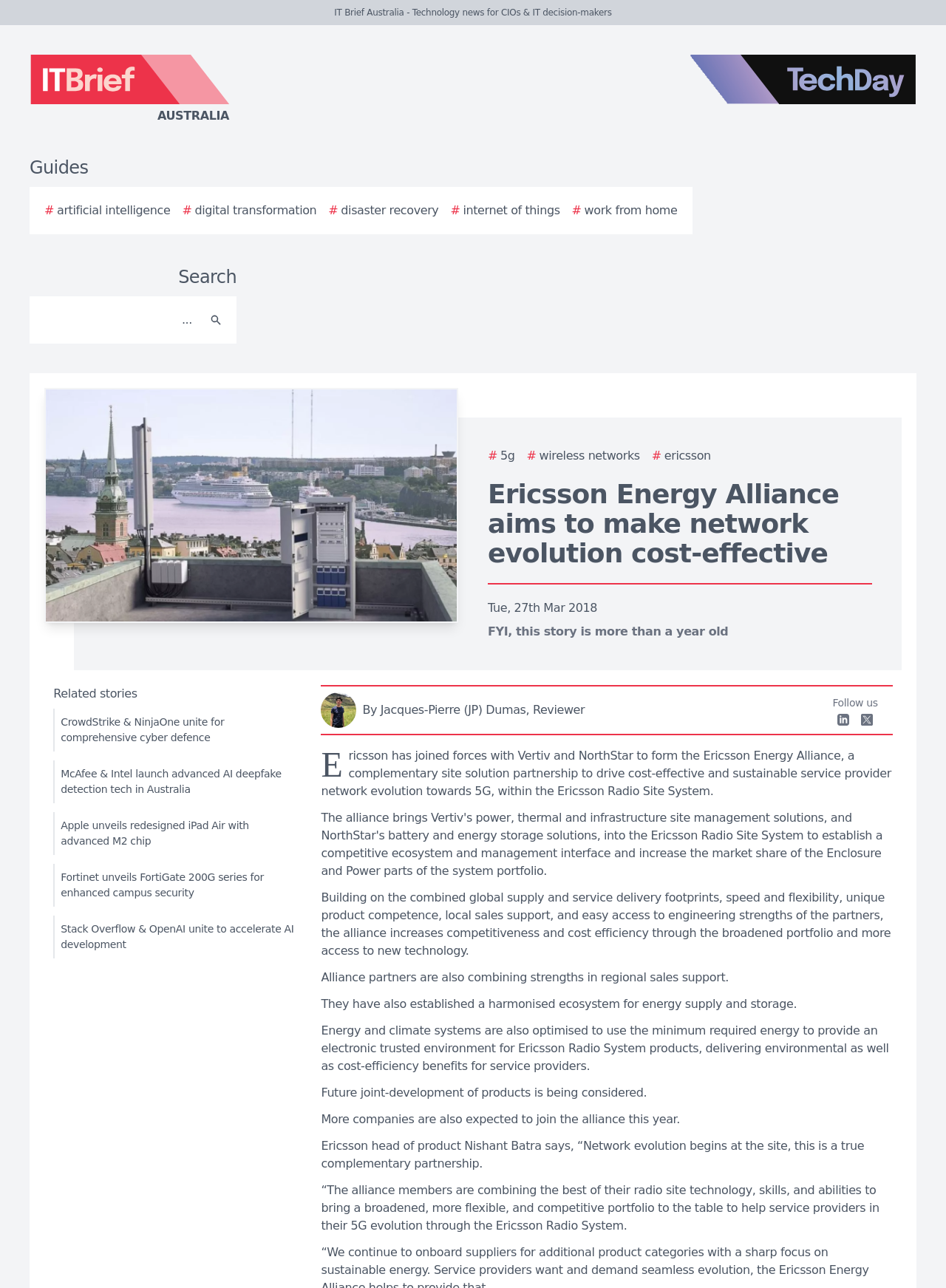What is the name of the author of the article?
Using the visual information from the image, give a one-word or short-phrase answer.

Jacques-Pierre (JP) Dumas